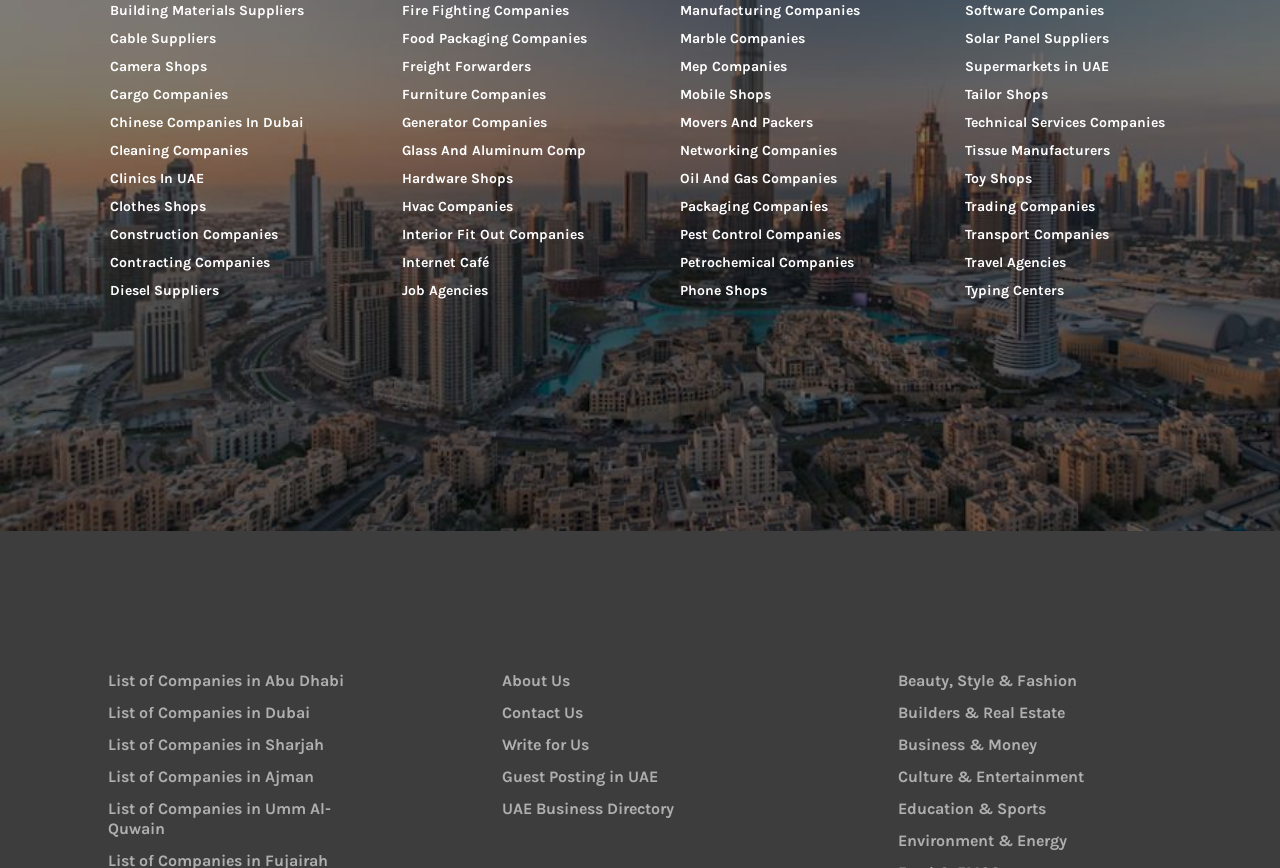Using the information shown in the image, answer the question with as much detail as possible: How many categories of companies are listed on this webpage?

By counting the number of links on the webpage, I estimate that there are over 40 categories of companies listed, including beauty and fashion, builders and real estate, business and money, and more.